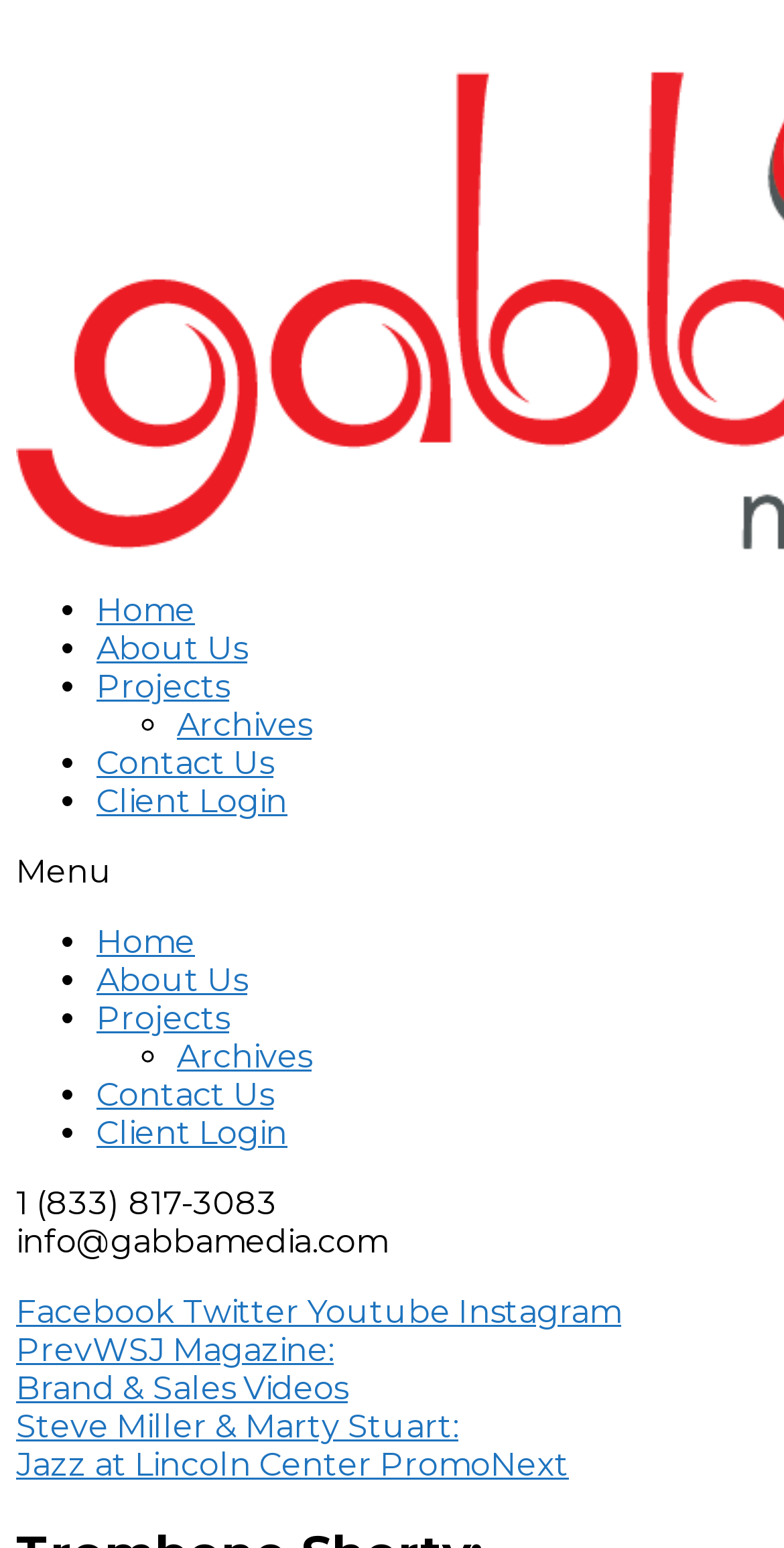Find the bounding box coordinates corresponding to the UI element with the description: "Twitter". The coordinates should be formatted as [left, top, right, bottom], with values as floats between 0 and 1.

[0.233, 0.835, 0.392, 0.86]